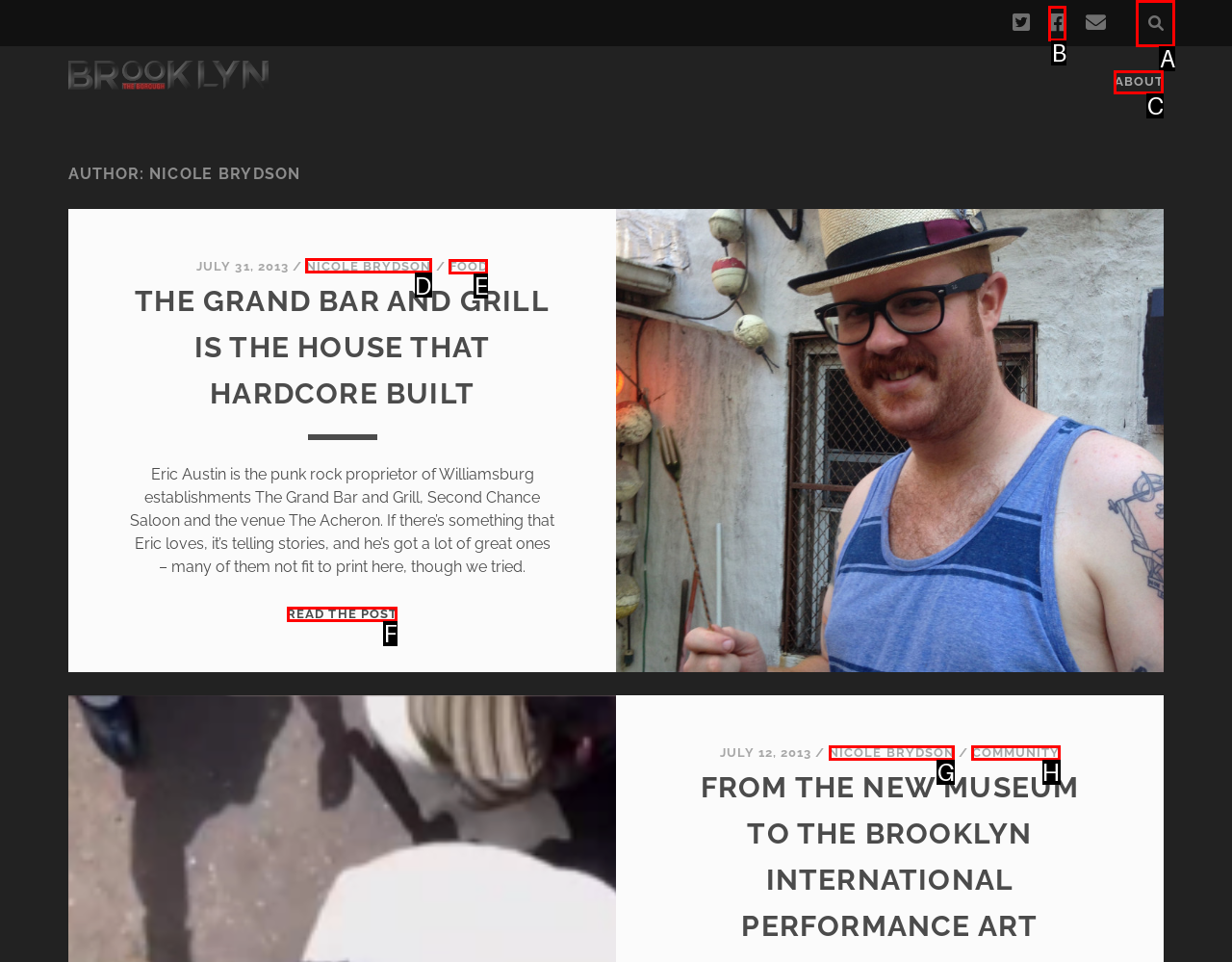Determine which HTML element should be clicked to carry out the following task: Check the post by NICOLE BRYDSON Respond with the letter of the appropriate option.

D